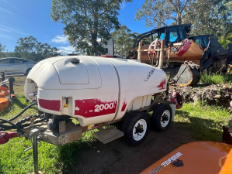How many machinery are visible in the background?
Relying on the image, give a concise answer in one word or a brief phrase.

More than one